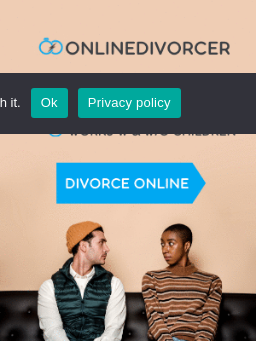What is the company name displayed?
Can you provide an in-depth and detailed response to the question?

The company name 'ONLINE DIVORCER' is prominently displayed above the bold text 'DIVORCE ONLINE', indicating that it is the name of the service or platform being promoted.